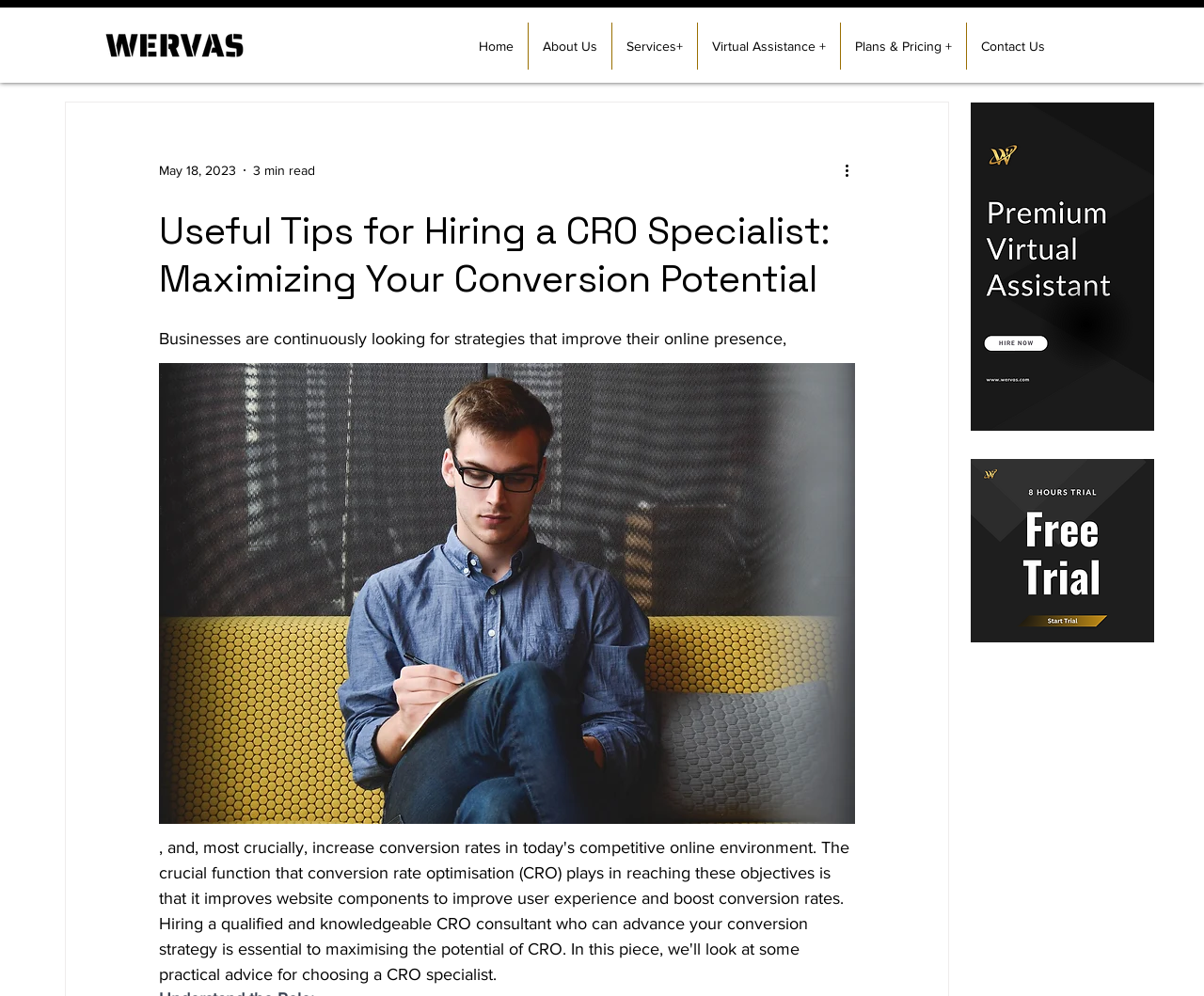Describe all the key features and sections of the webpage thoroughly.

The webpage appears to be a blog post or article focused on conversion rate optimization (CRO) and hiring a CRO specialist. At the top left corner, there is a logo of "WERVAS VA Services" accompanied by a generic image "logo.jpg". 

Below the logo, there is a navigation menu with links to "Home", "About Us", "Services+", "Virtual Assistance +", "Plans & Pricing +", and "Contact Us". The navigation menu spans across the top of the page, taking up most of the width.

On the top right corner, there is a date "May 18, 2023" and a text indicating the article's reading time, "3 min read". Next to it, there is a button labeled "More actions" with an accompanying image.

The main content of the page starts with a heading "Useful Tips for Hiring a CRO Specialist: Maximizing Your Conversion Potential", which is centered at the top of the main content area. Below the heading, there is a paragraph of text that begins with "Businesses are continuously looking for strategies that improve their online presence...". 

On the right side of the page, there are two promotional images, one for "Premium Virtual Assistant" and another for "Free Trial", each with a corresponding link.

Overall, the webpage has a clean and organized structure, with a clear hierarchy of elements and a focus on the main content.